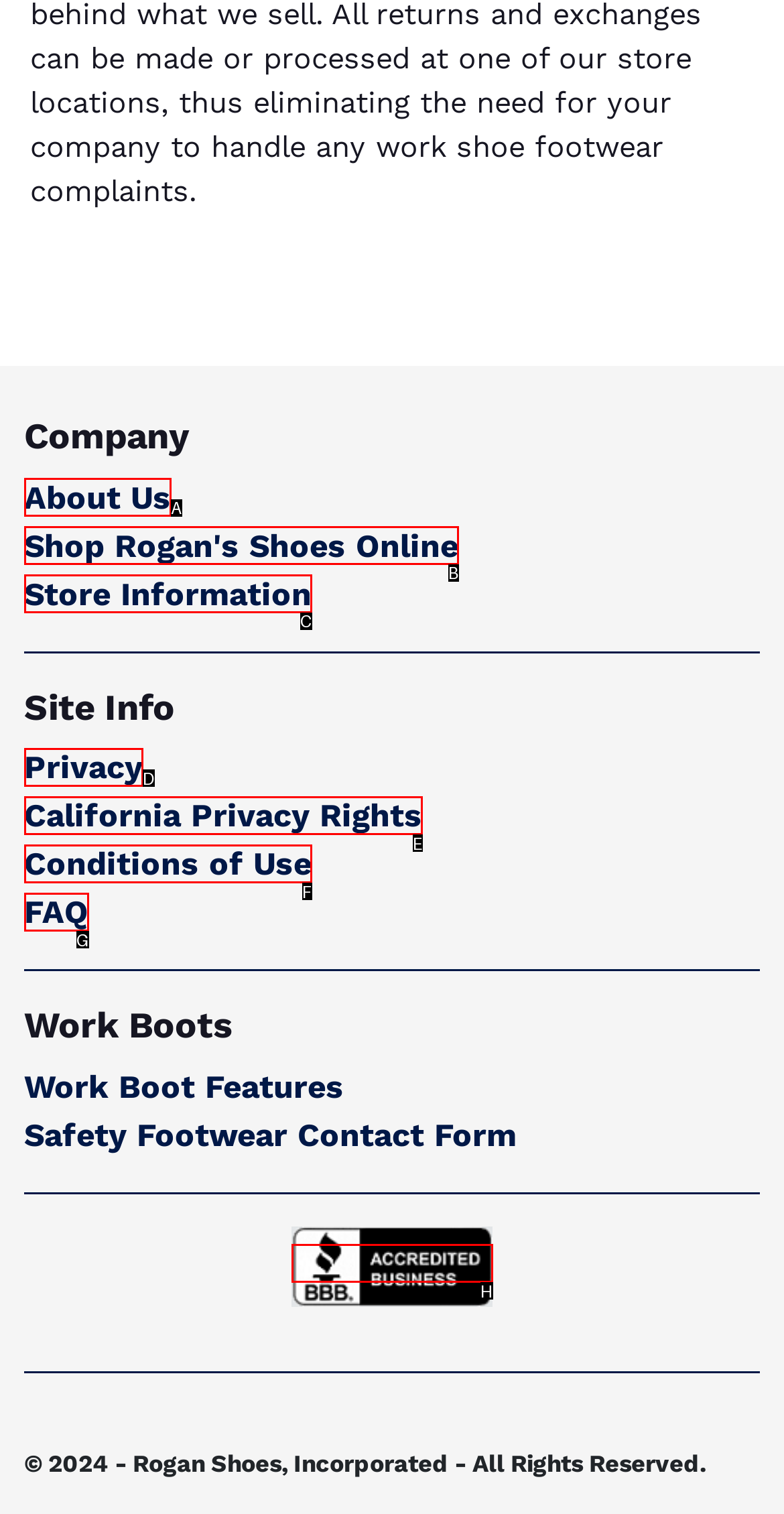Select the HTML element that corresponds to the description: Store Information
Reply with the letter of the correct option from the given choices.

C